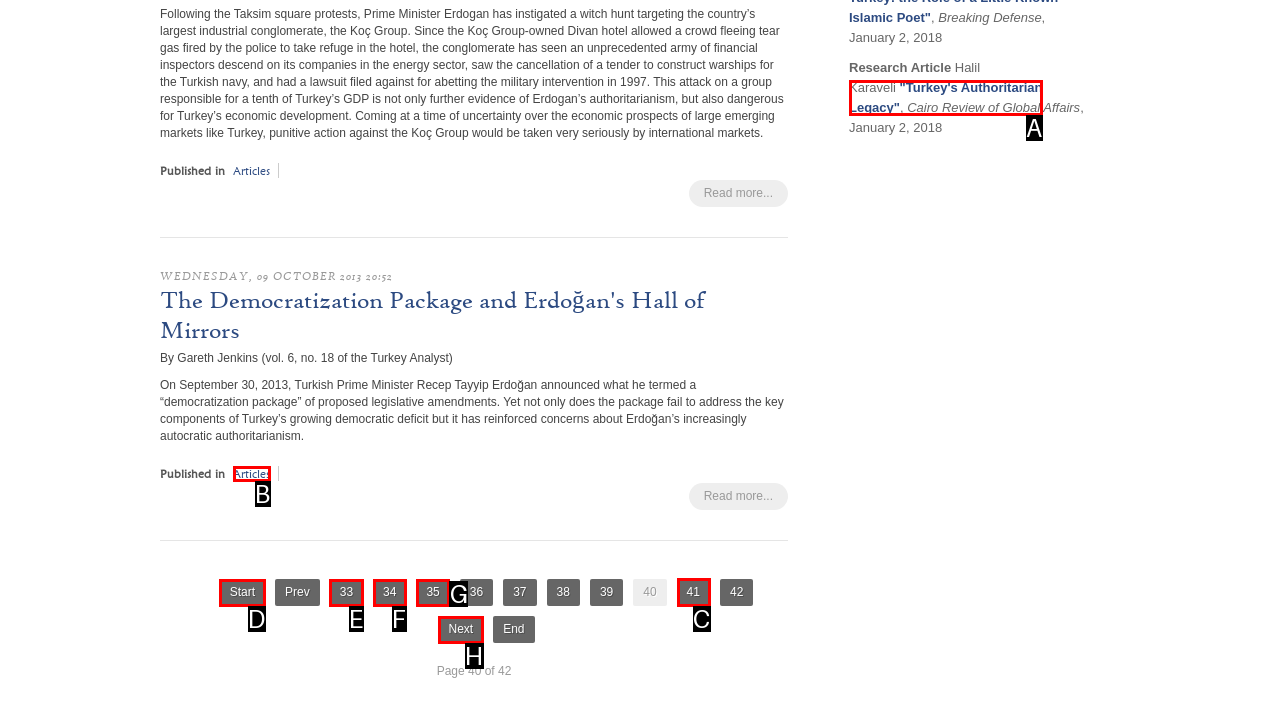Tell me which element should be clicked to achieve the following objective: Go to page 41
Reply with the letter of the correct option from the displayed choices.

C